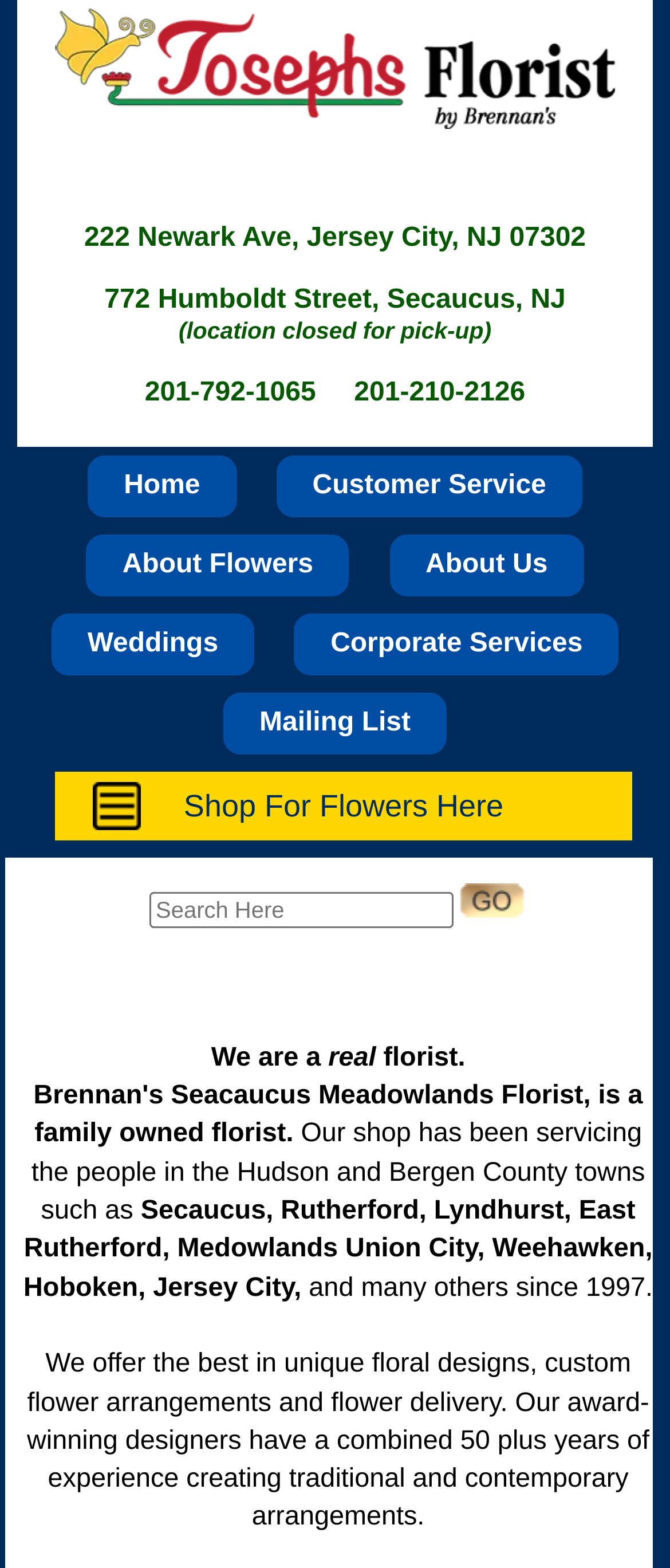Please indicate the bounding box coordinates for the clickable area to complete the following task: "Search for flowers". The coordinates should be specified as four float numbers between 0 and 1, i.e., [left, top, right, bottom].

[0.222, 0.569, 0.676, 0.592]